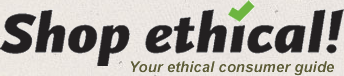Provide an in-depth description of the image.

The image features the logo for "Shop Ethical!", prominently displaying the phrase in a bold, stylized font. The word "ethical" is emphasized with a green checkmark above it, symbolizing approval and commitment to ethical consumerism. Beneath the logo is the tagline "Your ethical consumer guide," indicating the platform's purpose of helping consumers make informed, responsible choices. The overall design reflects a modern and engaging approach to promoting ethical shopping practices.